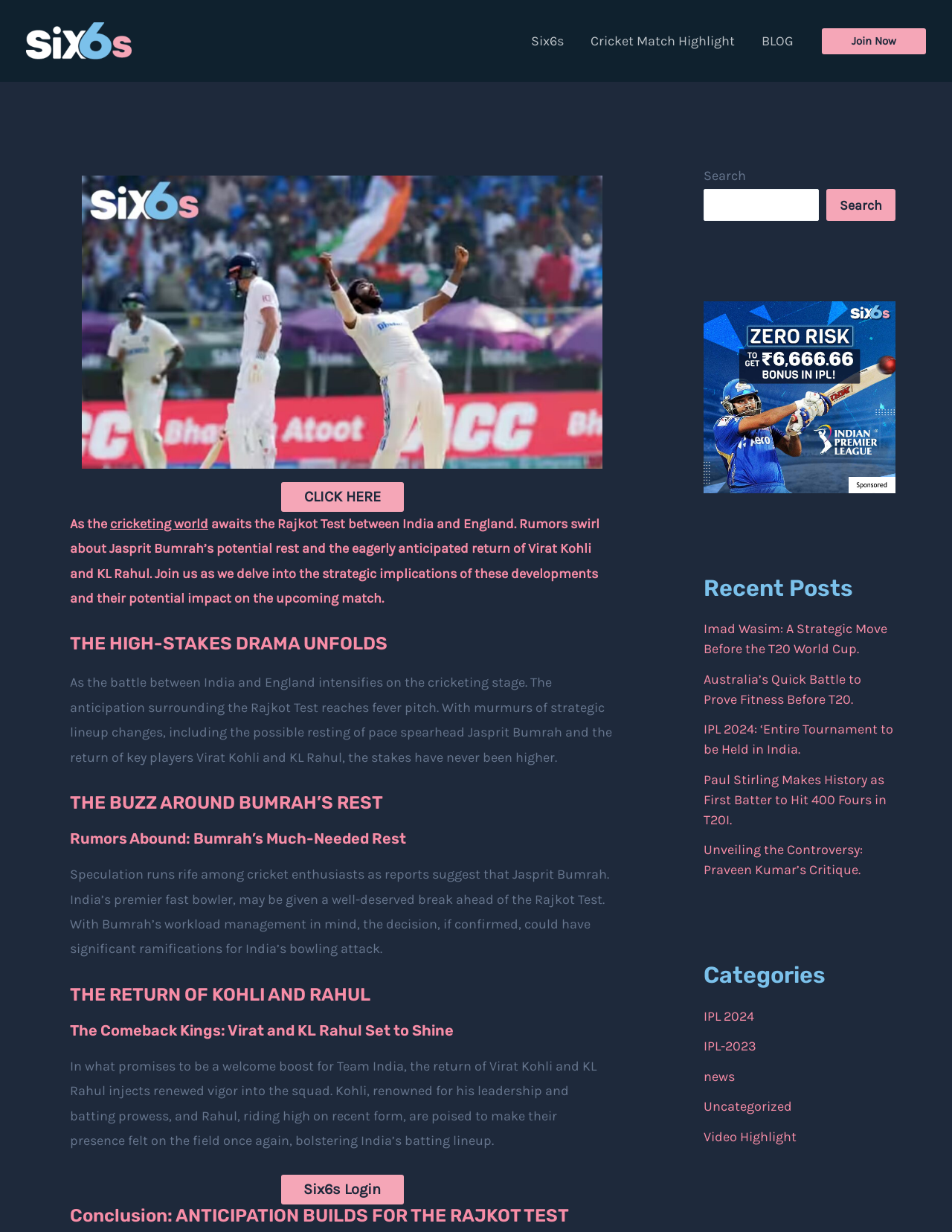Refer to the screenshot and give an in-depth answer to this question: What is the name of the online cricket platform?

The question can be answered by looking at the navigation bar at the top of the webpage, where there are links to 'Six6s', 'Cricket Match Highlight', and 'BLOG'. The name of the online cricket platform is 'Six6s', which is also mentioned in the image description and link text.